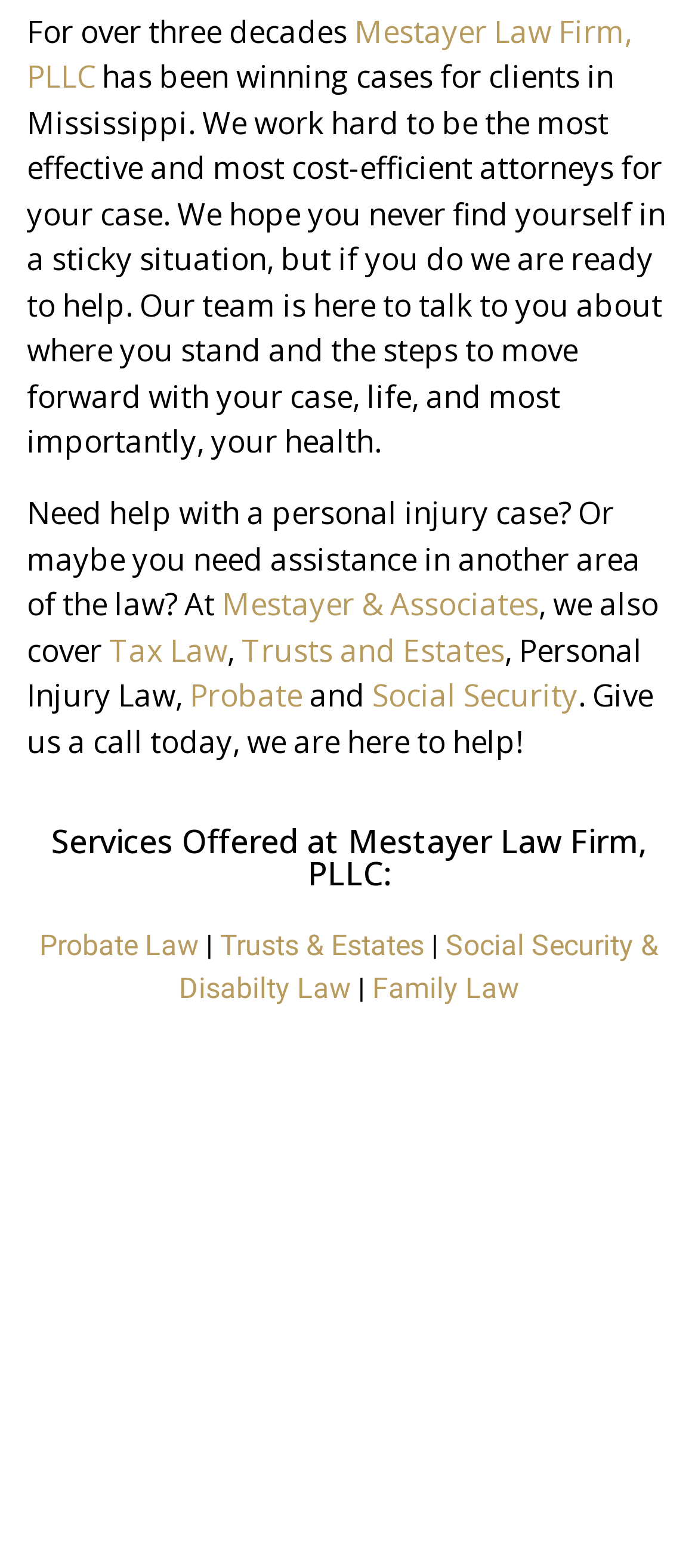Identify the bounding box coordinates for the UI element described as: "Mestayer Law Firm, PLLC". The coordinates should be provided as four floats between 0 and 1: [left, top, right, bottom].

[0.038, 0.006, 0.905, 0.062]